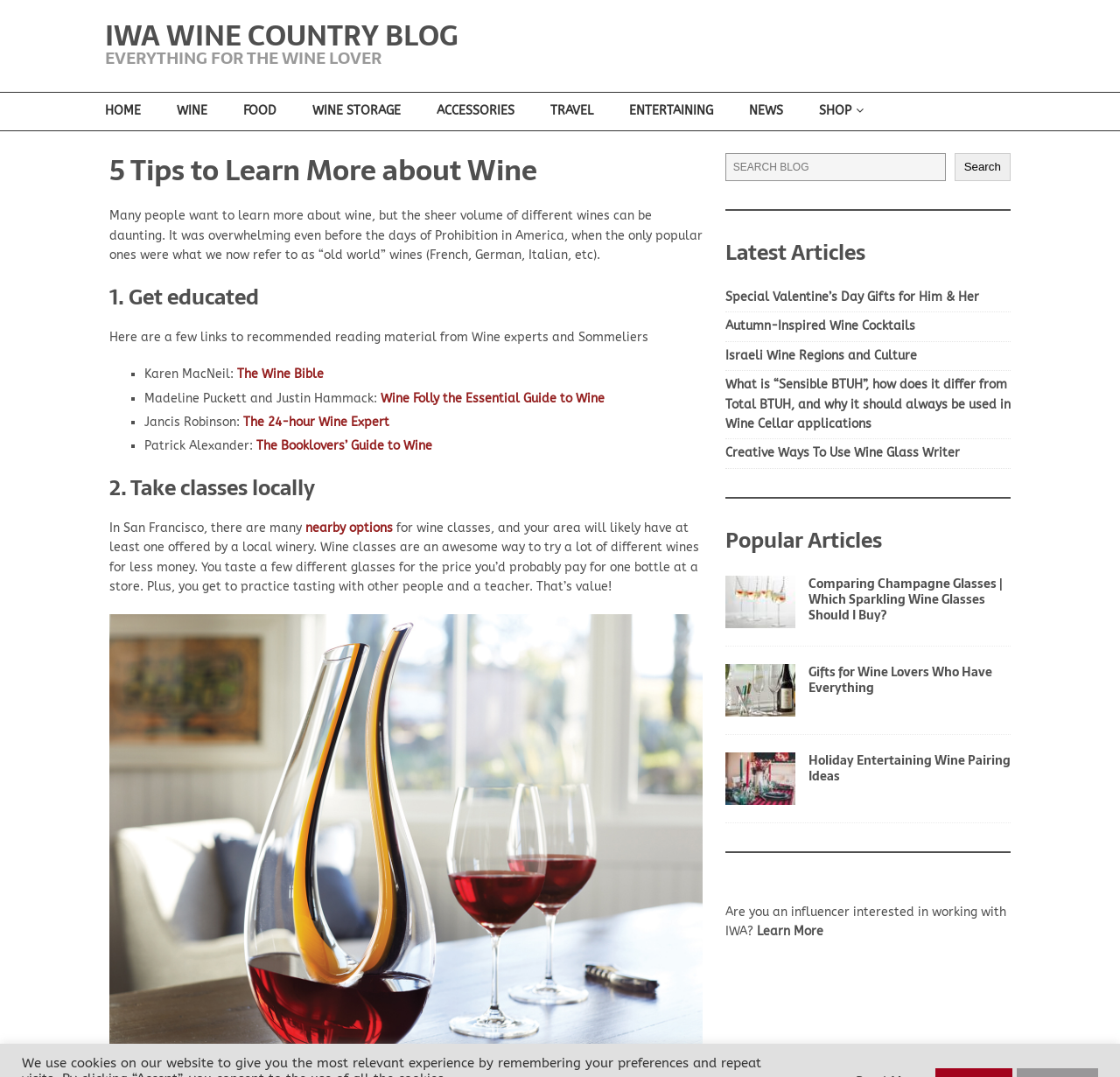Identify the bounding box for the UI element specified in this description: "The 24-hour Wine Expert". The coordinates must be four float numbers between 0 and 1, formatted as [left, top, right, bottom].

[0.217, 0.385, 0.348, 0.399]